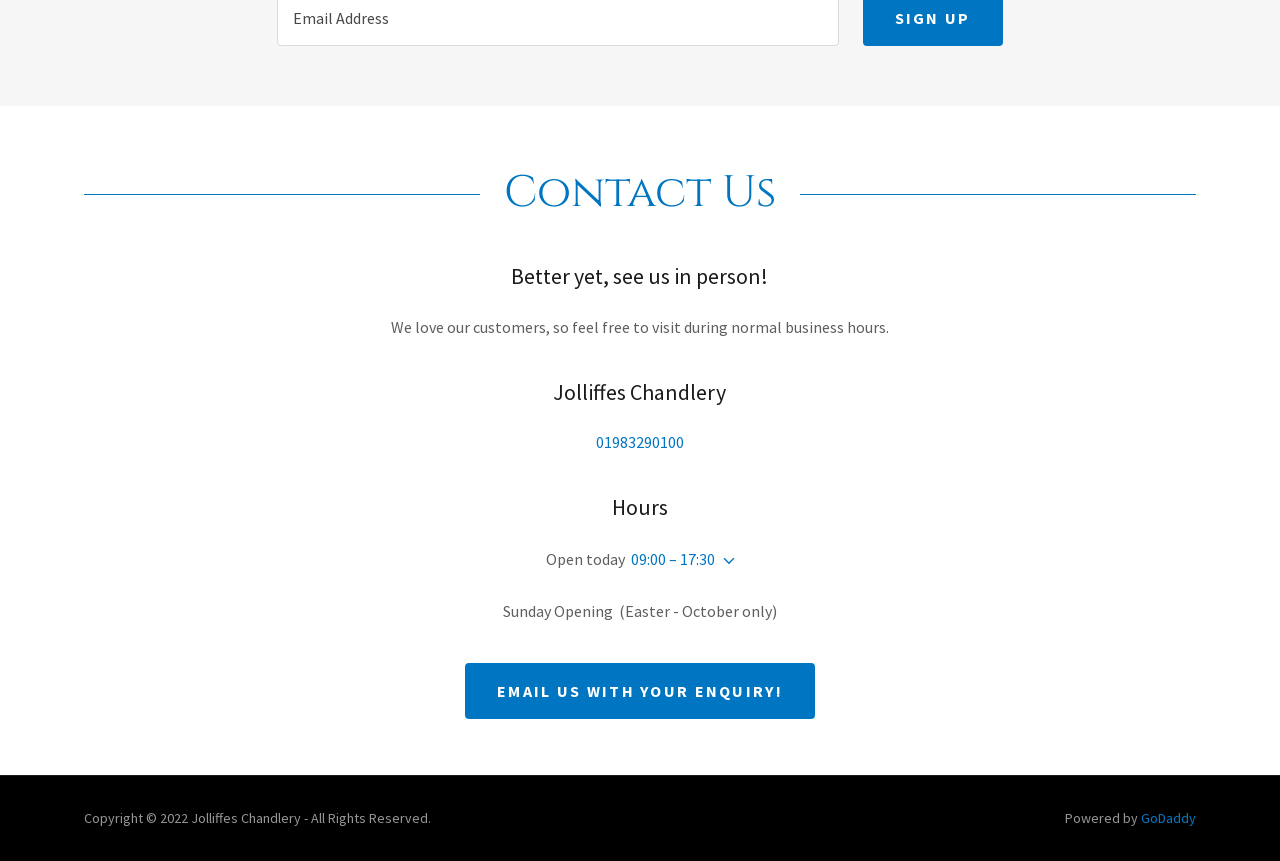Please provide a brief answer to the question using only one word or phrase: 
How can customers contact the business via email?

EMAIL US WITH YOUR ENQUIRY!